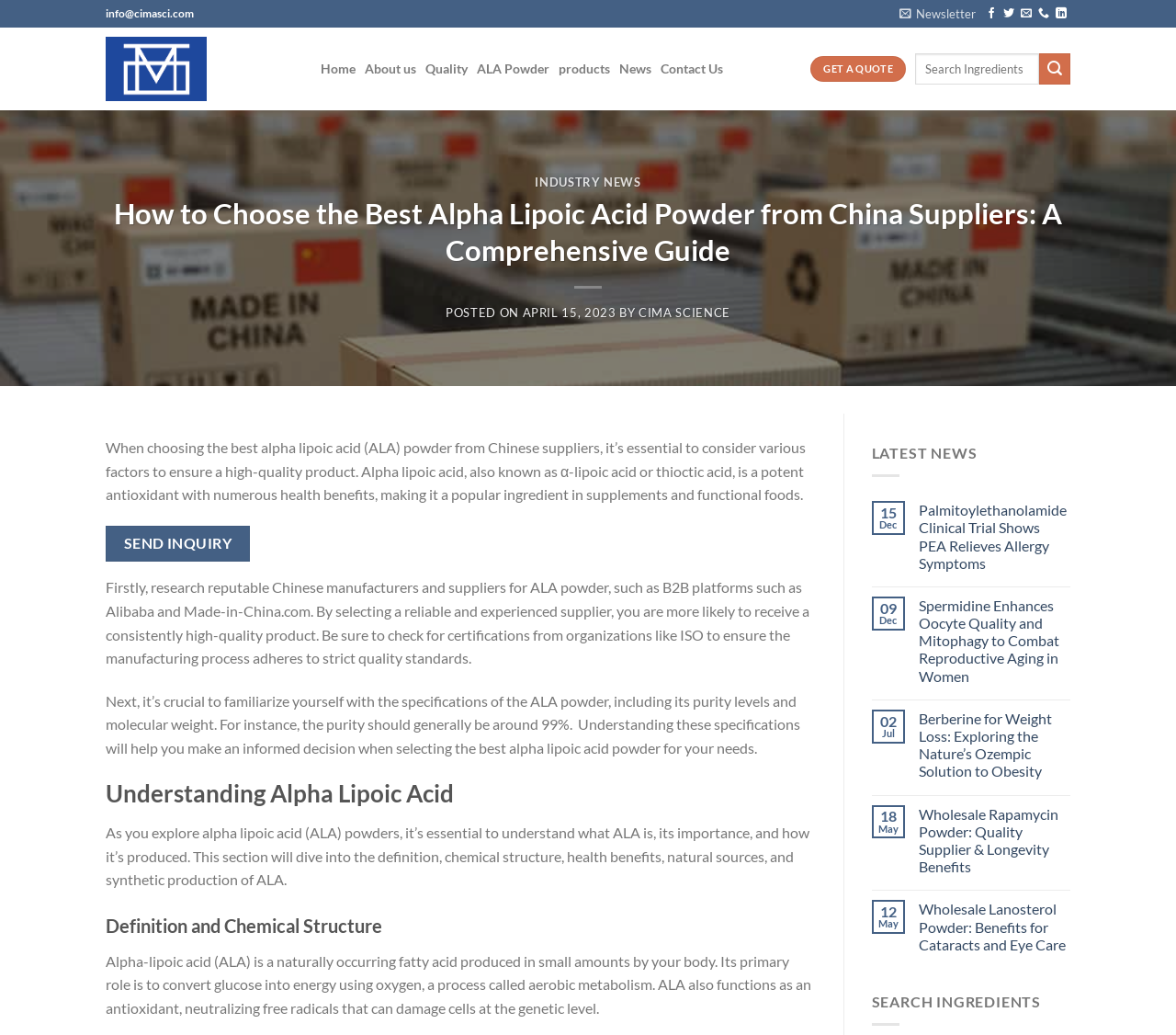Please respond to the question using a single word or phrase:
What is the purpose of alpha lipoic acid?

Antioxidant and energy production